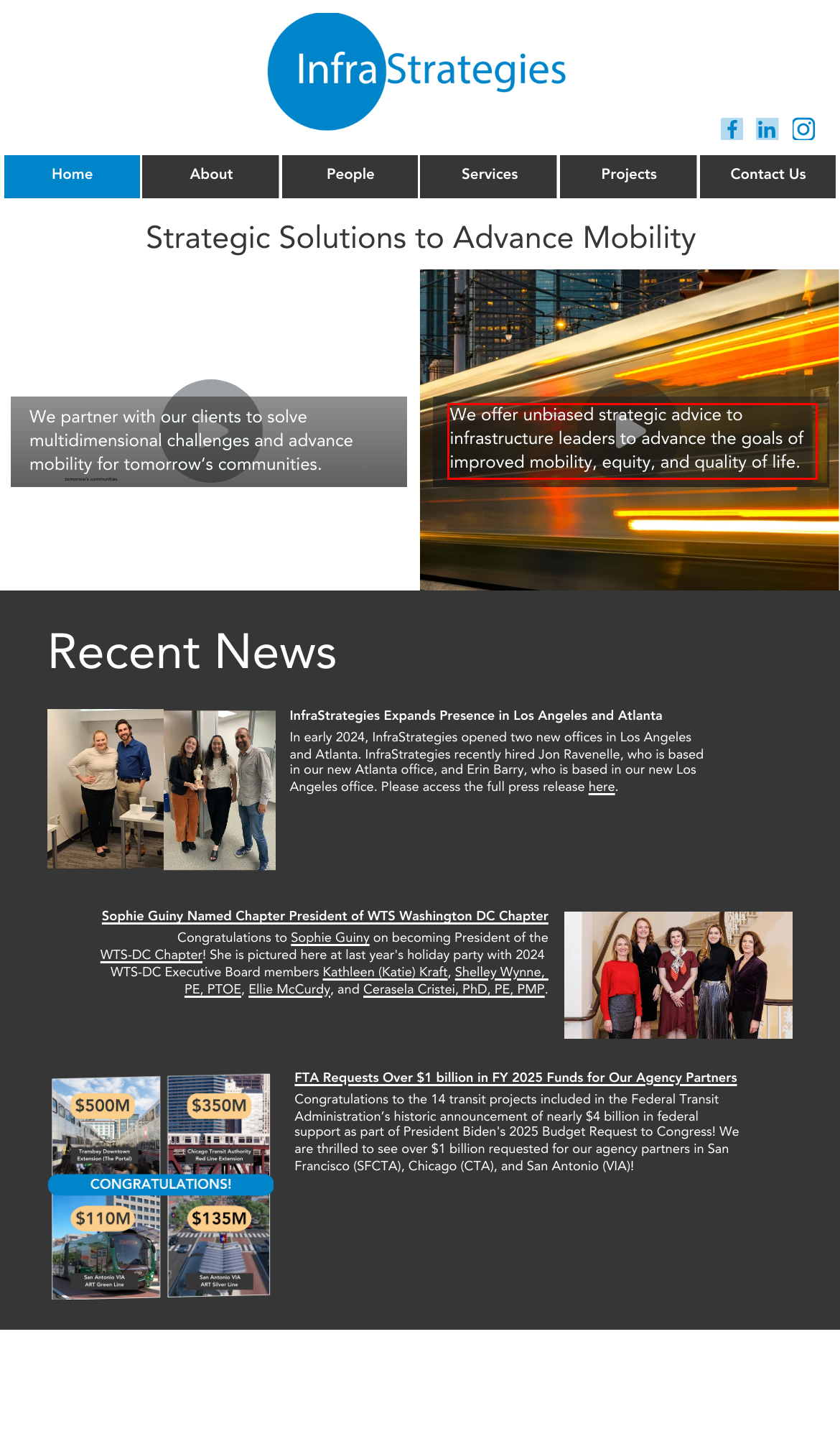By examining the provided screenshot of a webpage, recognize the text within the red bounding box and generate its text content.

We offer unbiased strategic advice to ​infrastructure leaders to advance the goals of ​improved mobility, equity, and quality of life.